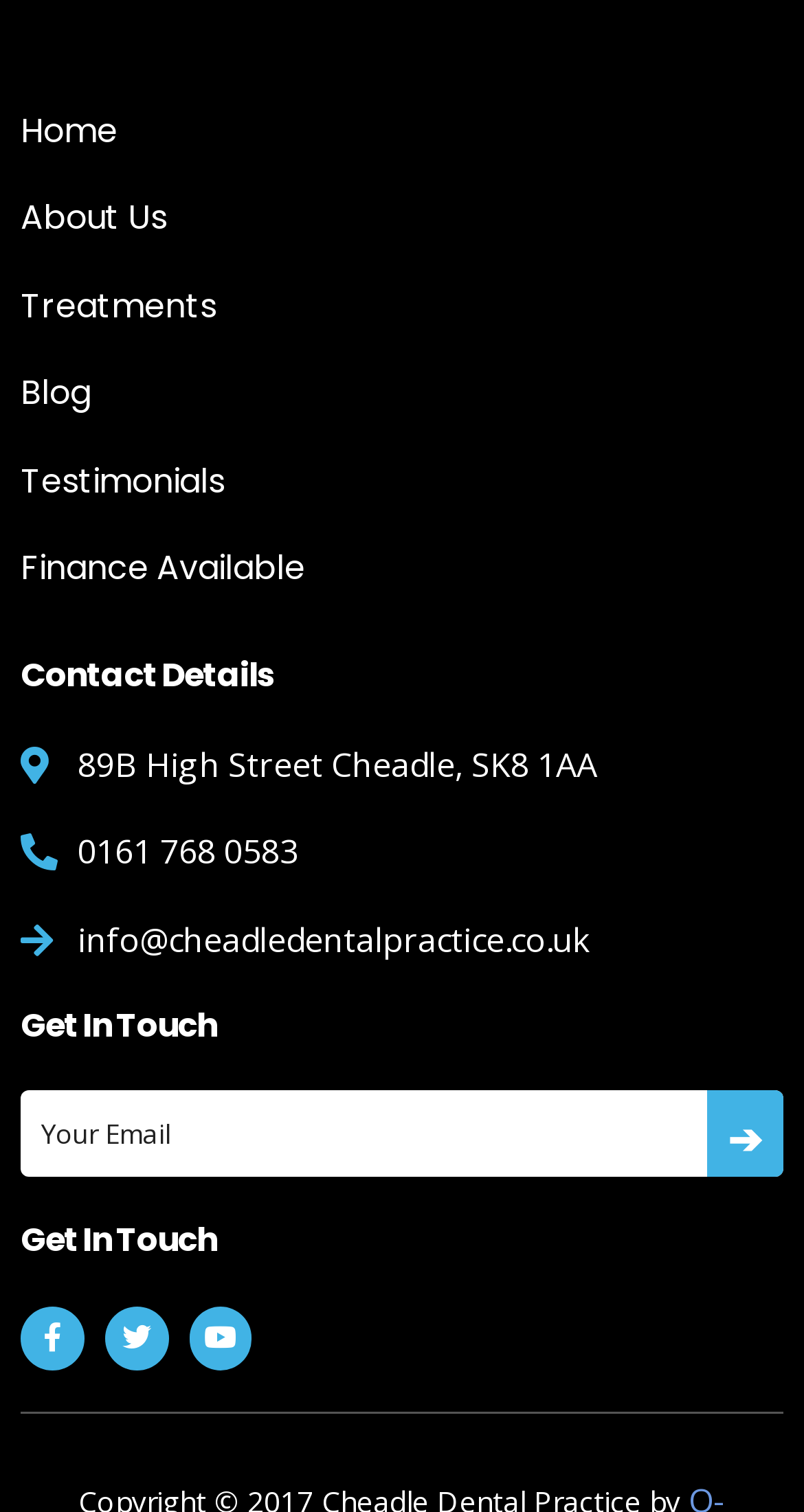Please provide a one-word or short phrase answer to the question:
How many social media links are available?

3